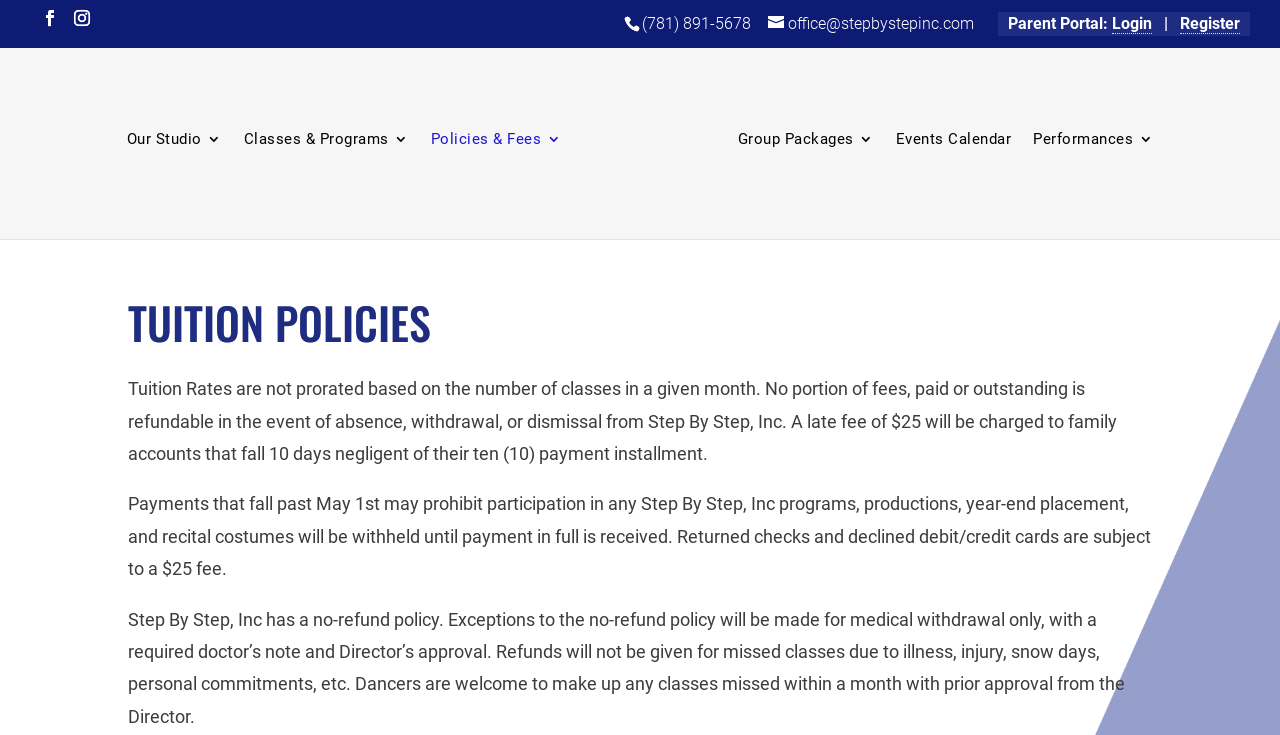Please find and report the bounding box coordinates of the element to click in order to perform the following action: "Register for a class". The coordinates should be expressed as four float numbers between 0 and 1, in the format [left, top, right, bottom].

[0.922, 0.019, 0.969, 0.046]